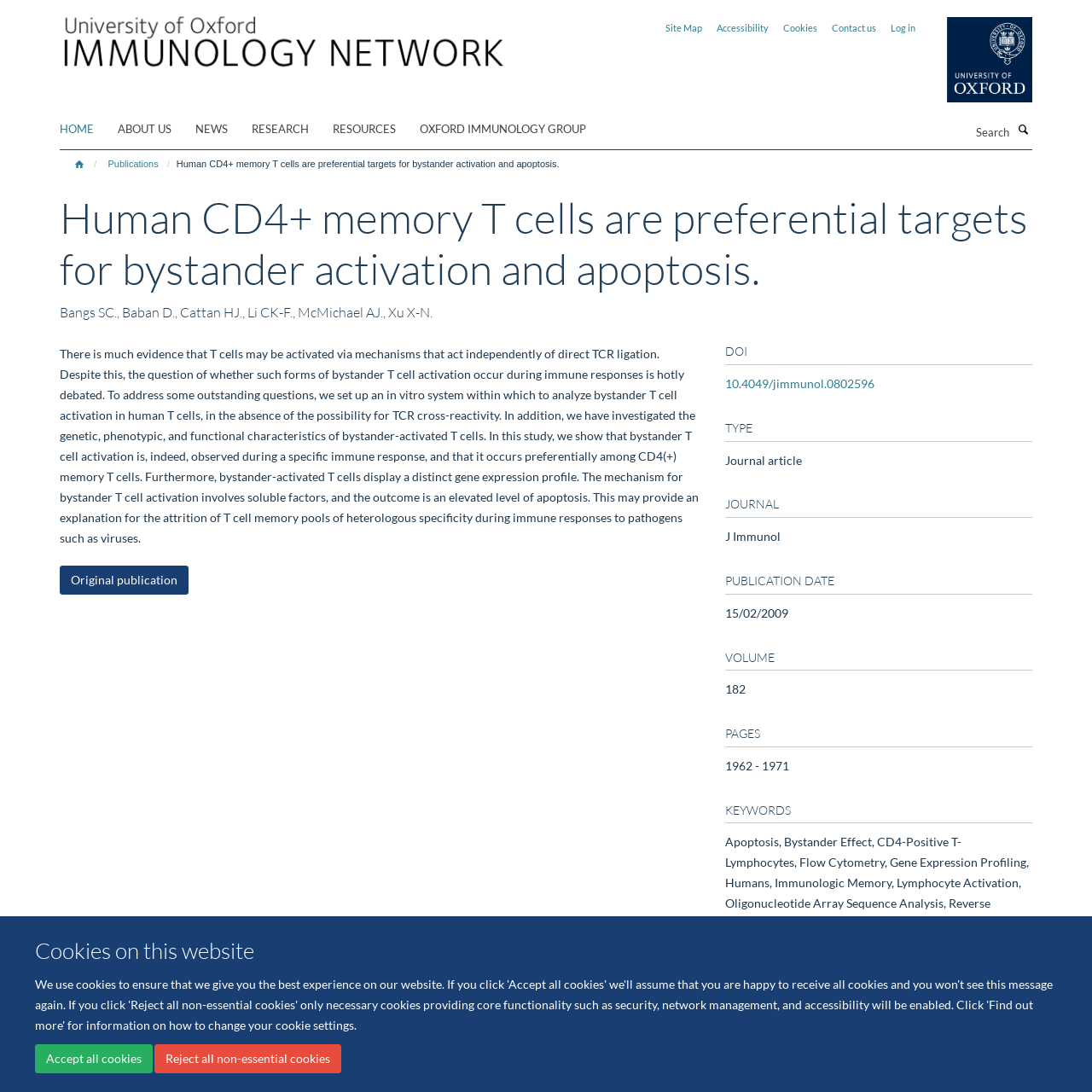Determine the bounding box coordinates of the clickable element necessary to fulfill the instruction: "Search for something". Provide the coordinates as four float numbers within the 0 to 1 range, i.e., [left, top, right, bottom].

[0.816, 0.11, 0.929, 0.133]